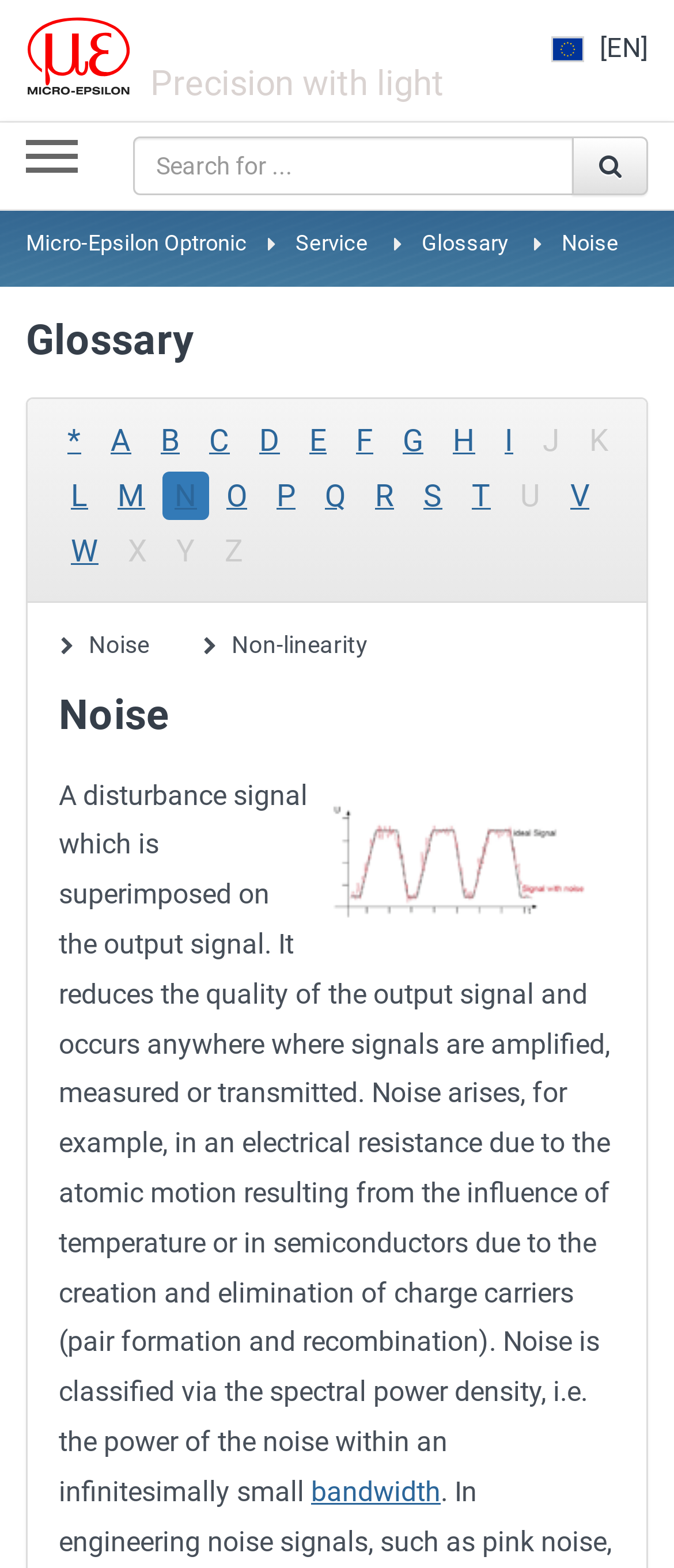Please locate the bounding box coordinates of the element that needs to be clicked to achieve the following instruction: "explore Defrost Heater product". The coordinates should be four float numbers between 0 and 1, i.e., [left, top, right, bottom].

None